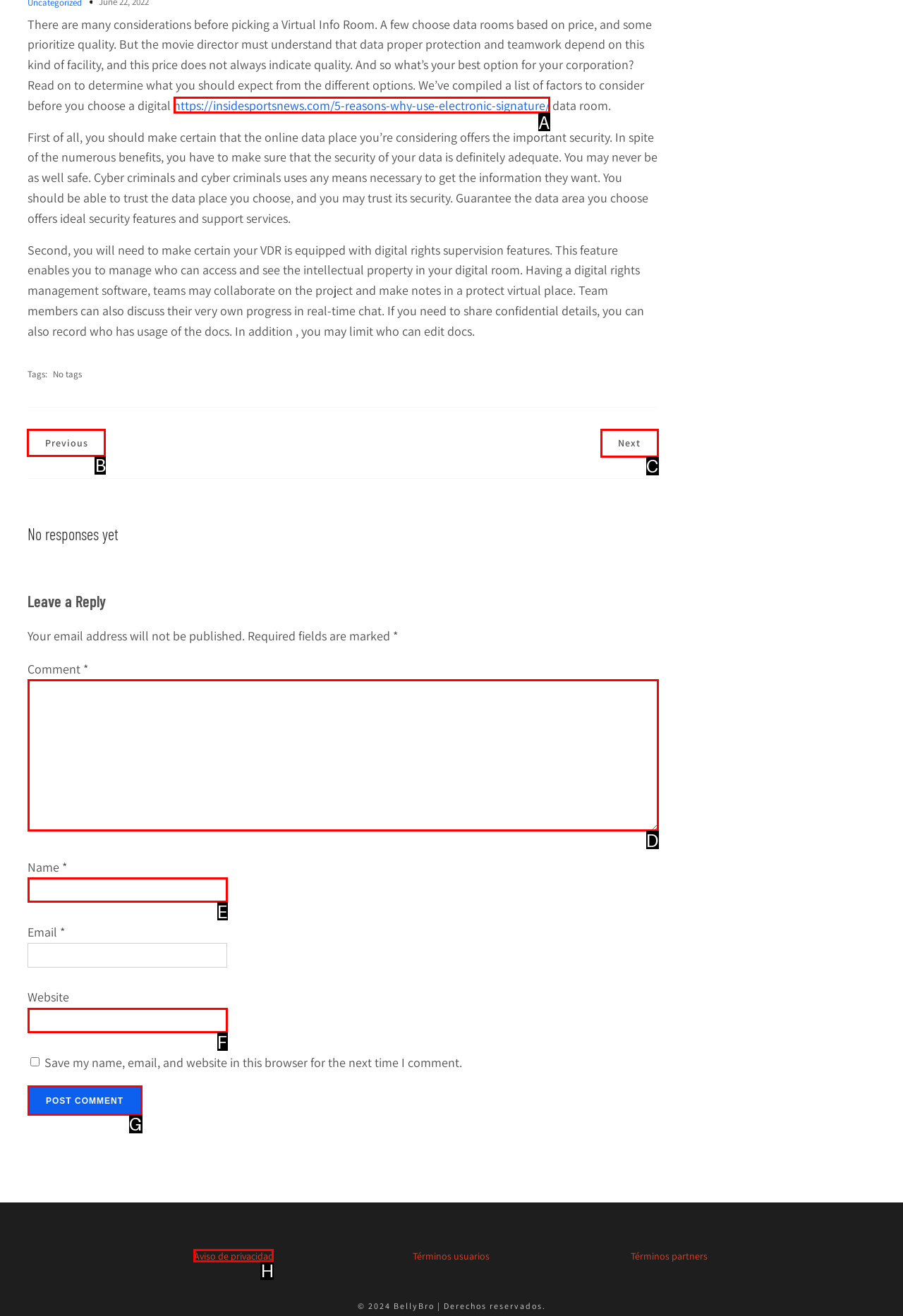Indicate which HTML element you need to click to complete the task: Click the 'Previous' link. Provide the letter of the selected option directly.

B